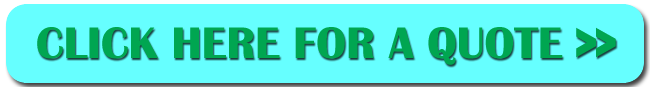Using the image as a reference, answer the following question in as much detail as possible:
What type of pain does the chiropractic service alleviate?

According to the caption, the chiropractic service is designed to alleviate back, neck, and shoulder pain, as well as sciatica and other complications, indicating that the service is focused on providing relief for musculoskeletal issues.